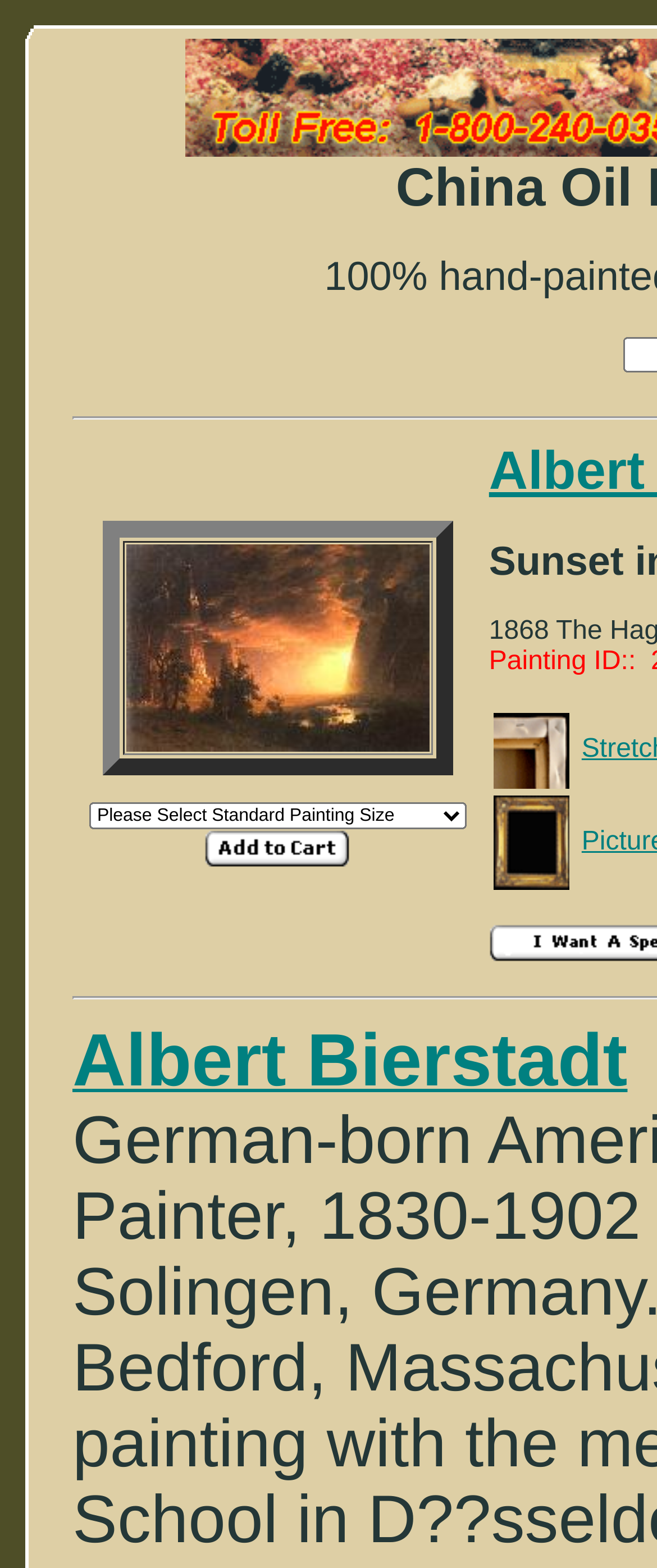Respond with a single word or phrase to the following question:
What is the company name?

FineArt-China.com